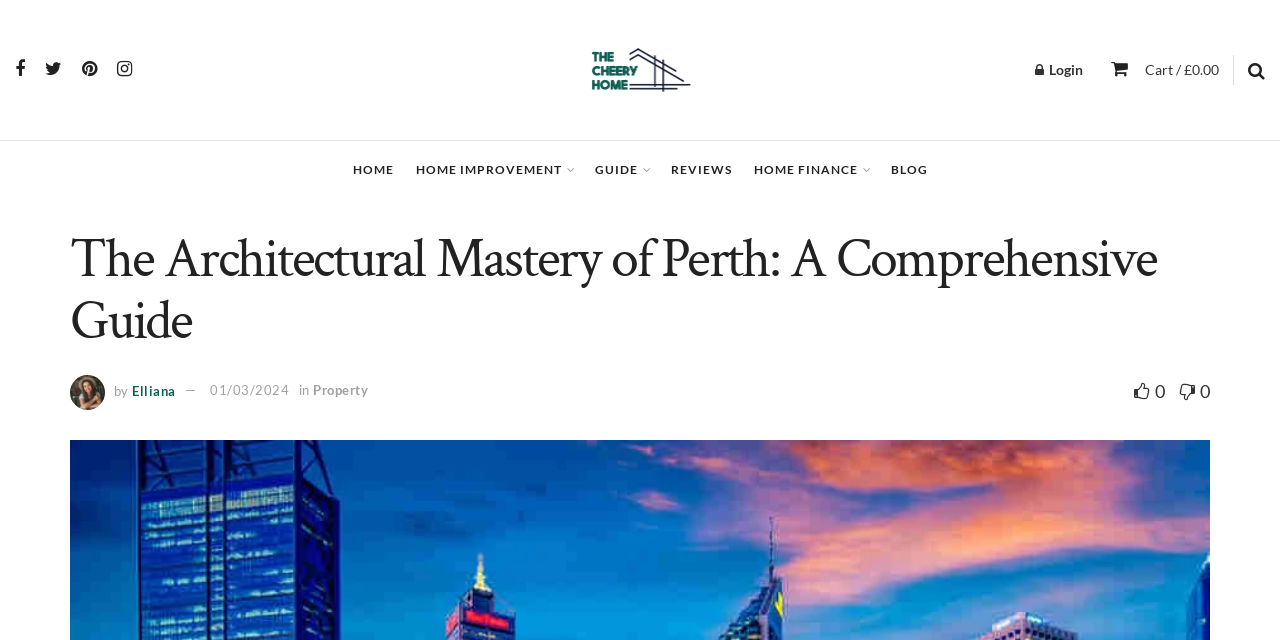Deliver a detailed narrative of the webpage's visual and textual elements.

The webpage is about "The Architectural Mastery of Perth: A Comprehensive Guide" and appears to be a blog post or article. At the top left, there are four social media links represented by icons. Below these icons, the website's logo "The Cheery Home" is displayed, accompanied by an image. On the top right, there are links to "Login" and a cart with a price of £0.00, as well as a search icon.

The main navigation menu is located below the logo, with links to "HOME", "HOME IMPROVEMENT", "GUIDE", "REVIEWS", "HOME FINANCE", and "BLOG". The title of the article "The Architectural Mastery of Perth: A Comprehensive Guide" is displayed prominently in the middle of the page.

Below the title, there is an image of a person named Elliana, followed by the text "by" and a link to the author's name. The publication date "01/03/2024" and a category link "Property" are also displayed. At the bottom right of the article, there are two links with zero counts, possibly indicating the number of comments and shares.

Overall, the webpage appears to be a well-structured article or blog post with clear headings, concise text, and relevant images.